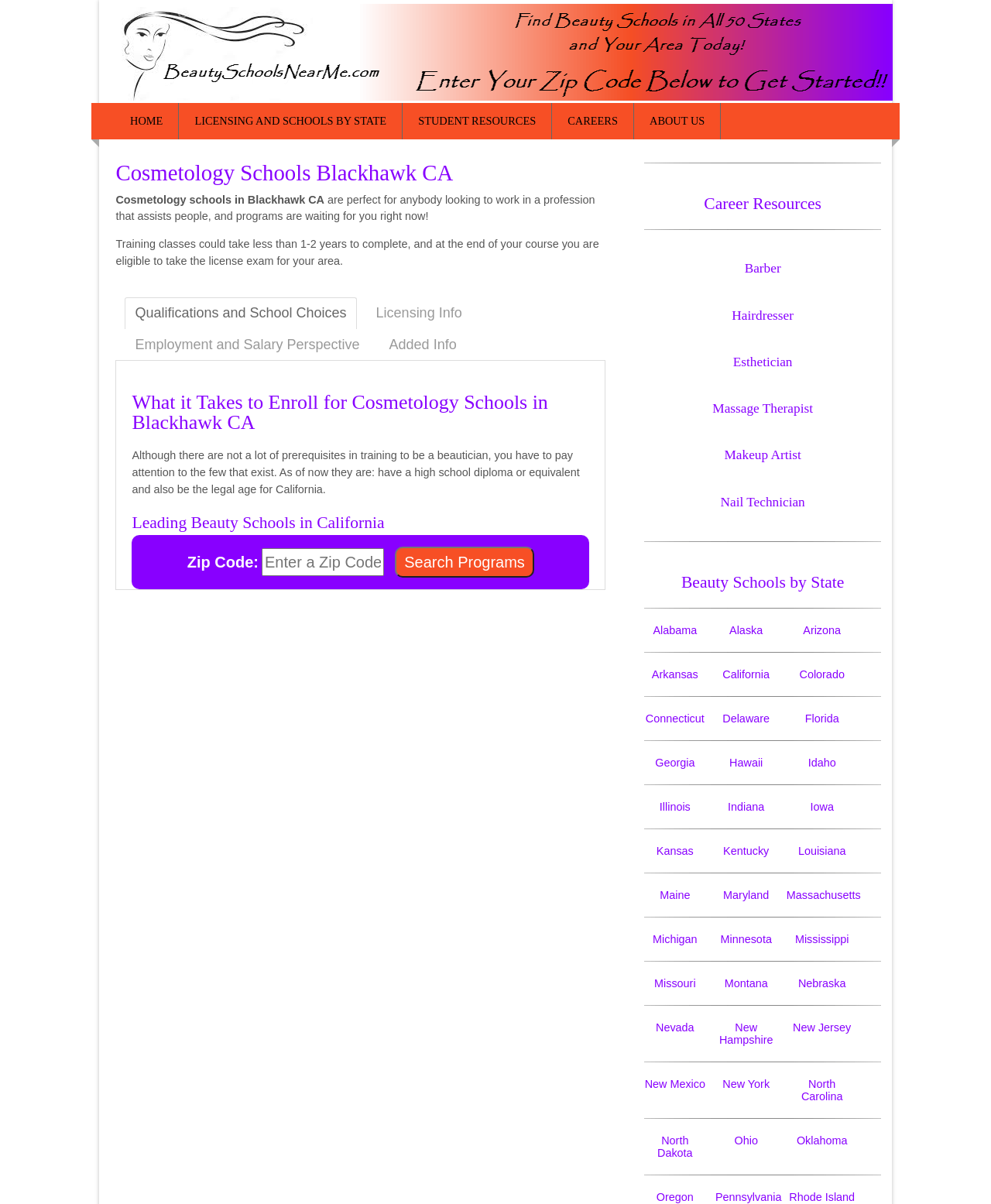Determine the coordinates of the bounding box for the clickable area needed to execute this instruction: "Explore career resources".

[0.71, 0.161, 0.829, 0.177]